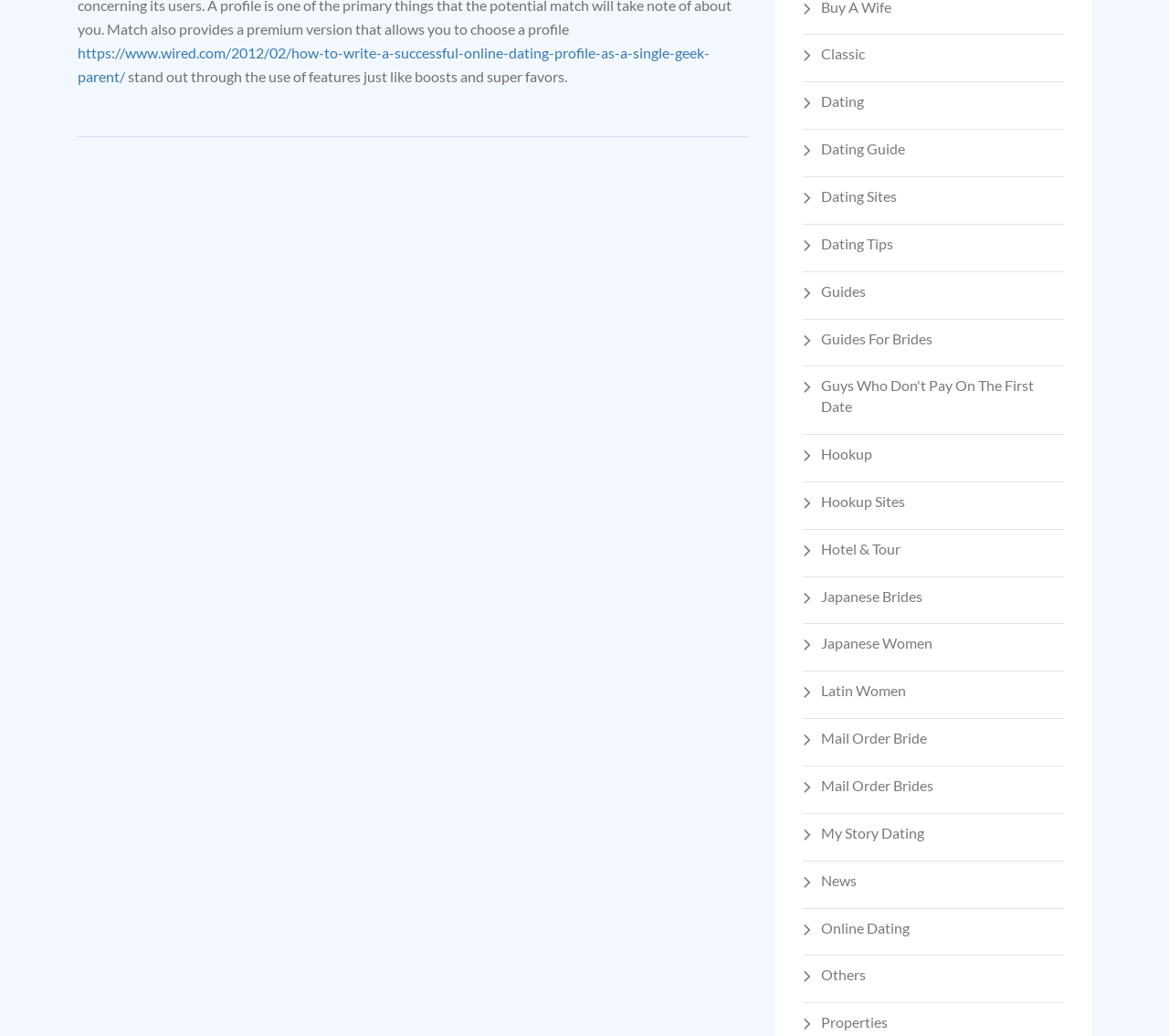Locate the coordinates of the bounding box for the clickable region that fulfills this instruction: "check out the Others category".

[0.687, 0.932, 0.91, 0.952]